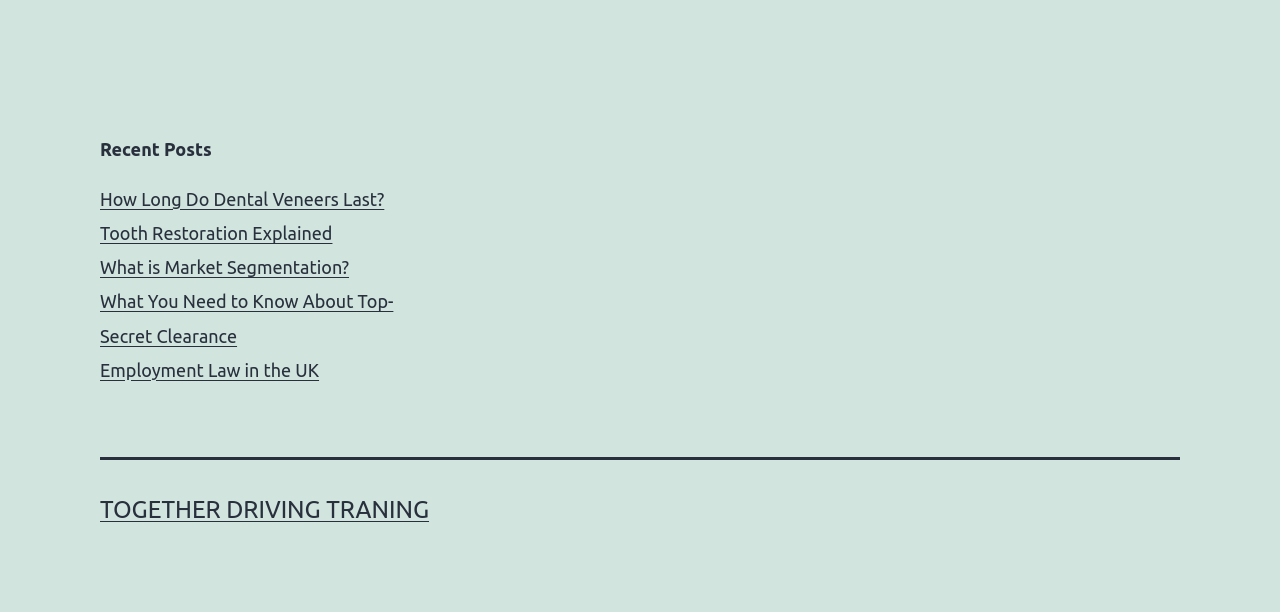How many sections are on the webpage?
Based on the image, answer the question with a single word or brief phrase.

2